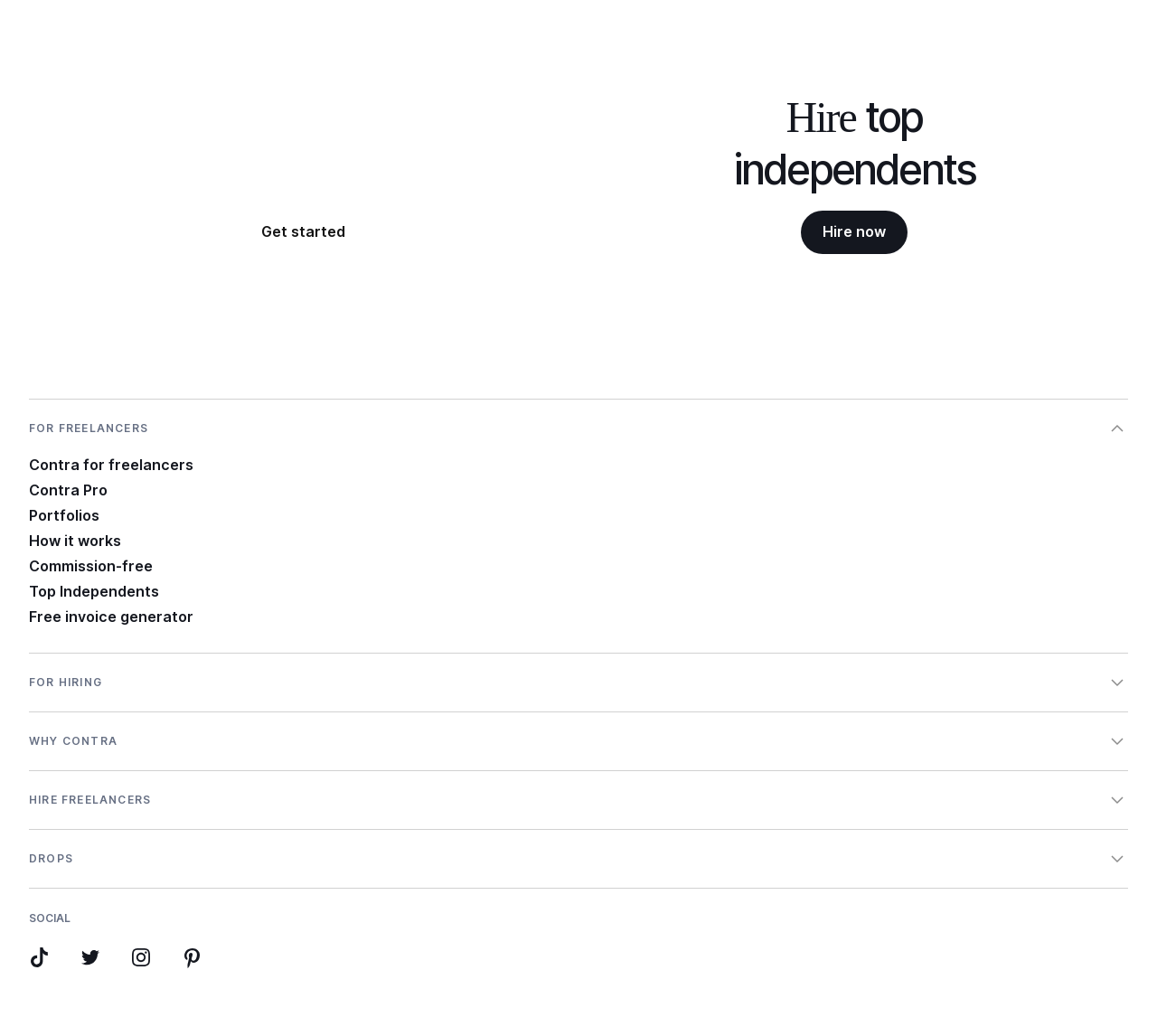Provide the bounding box coordinates of the HTML element described by the text: "Terms & Conditions".

[0.668, 0.95, 0.749, 0.962]